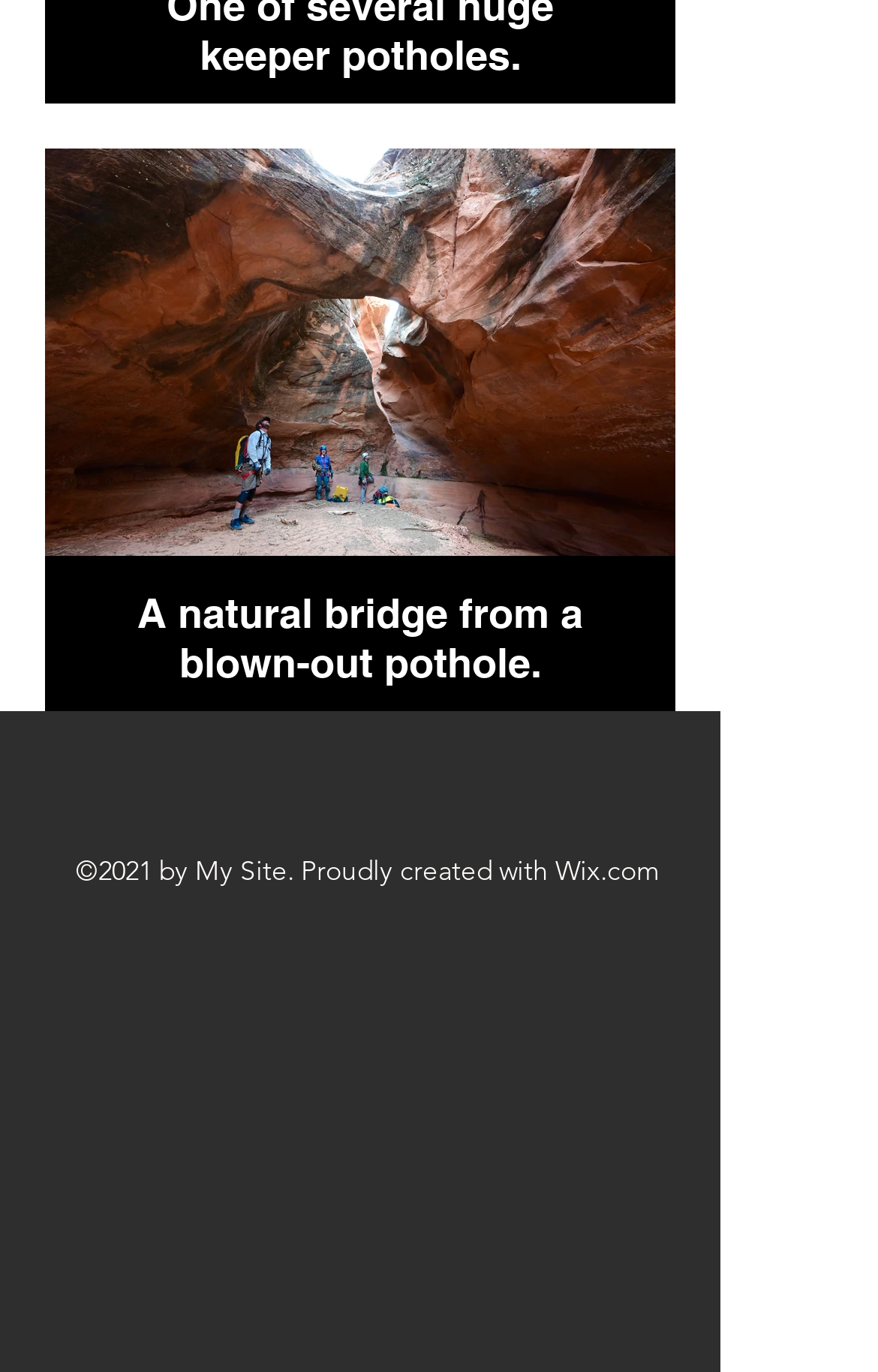For the following element description, predict the bounding box coordinates in the format (top-left x, top-left y, bottom-right x, bottom-right y). All values should be floating point numbers between 0 and 1. Description: aria-label="Facebook"

[0.367, 0.552, 0.418, 0.585]